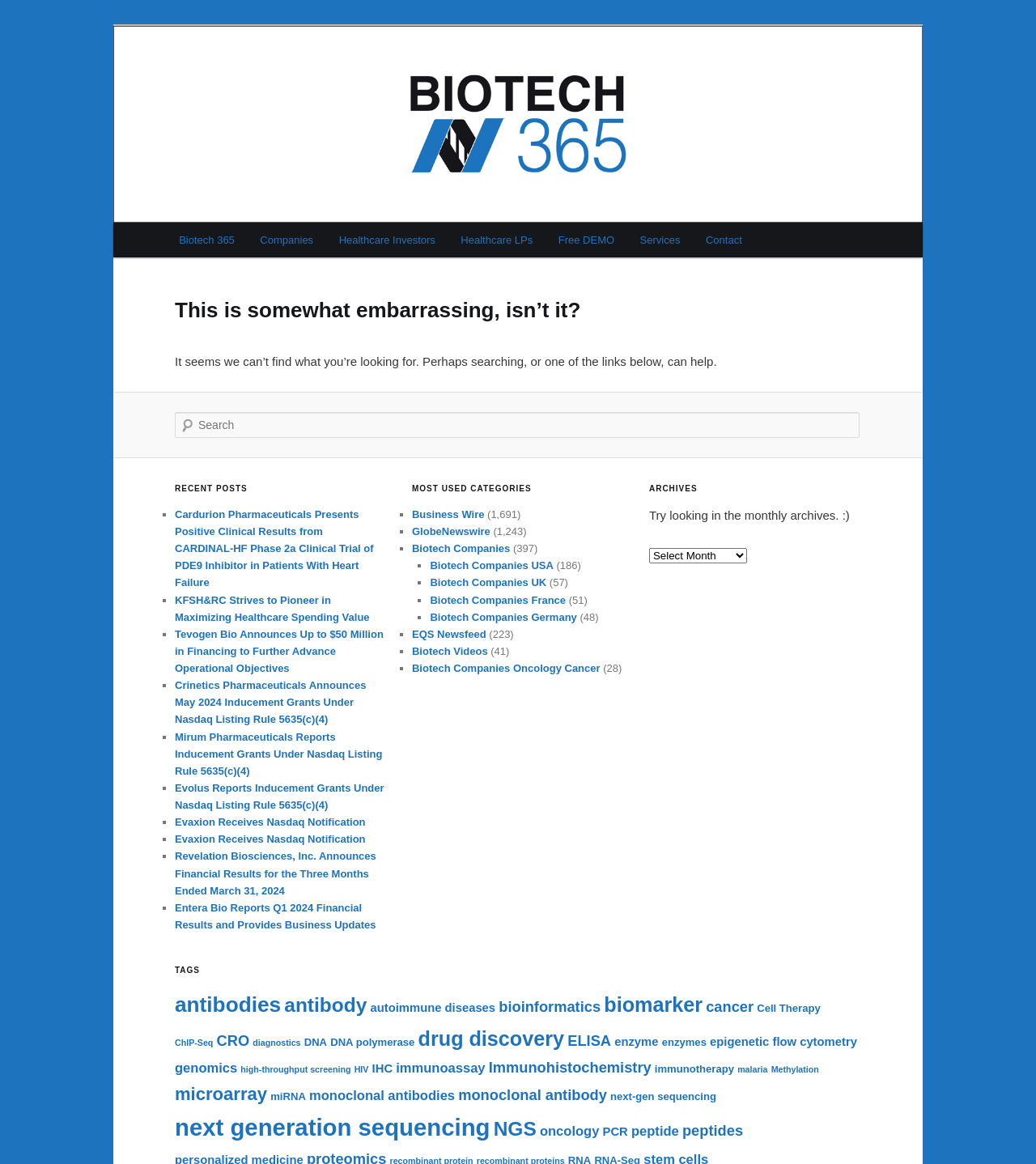Show the bounding box coordinates for the element that needs to be clicked to execute the following instruction: "Read recent post about Cardurion Pharmaceuticals". Provide the coordinates in the form of four float numbers between 0 and 1, i.e., [left, top, right, bottom].

[0.169, 0.437, 0.361, 0.506]